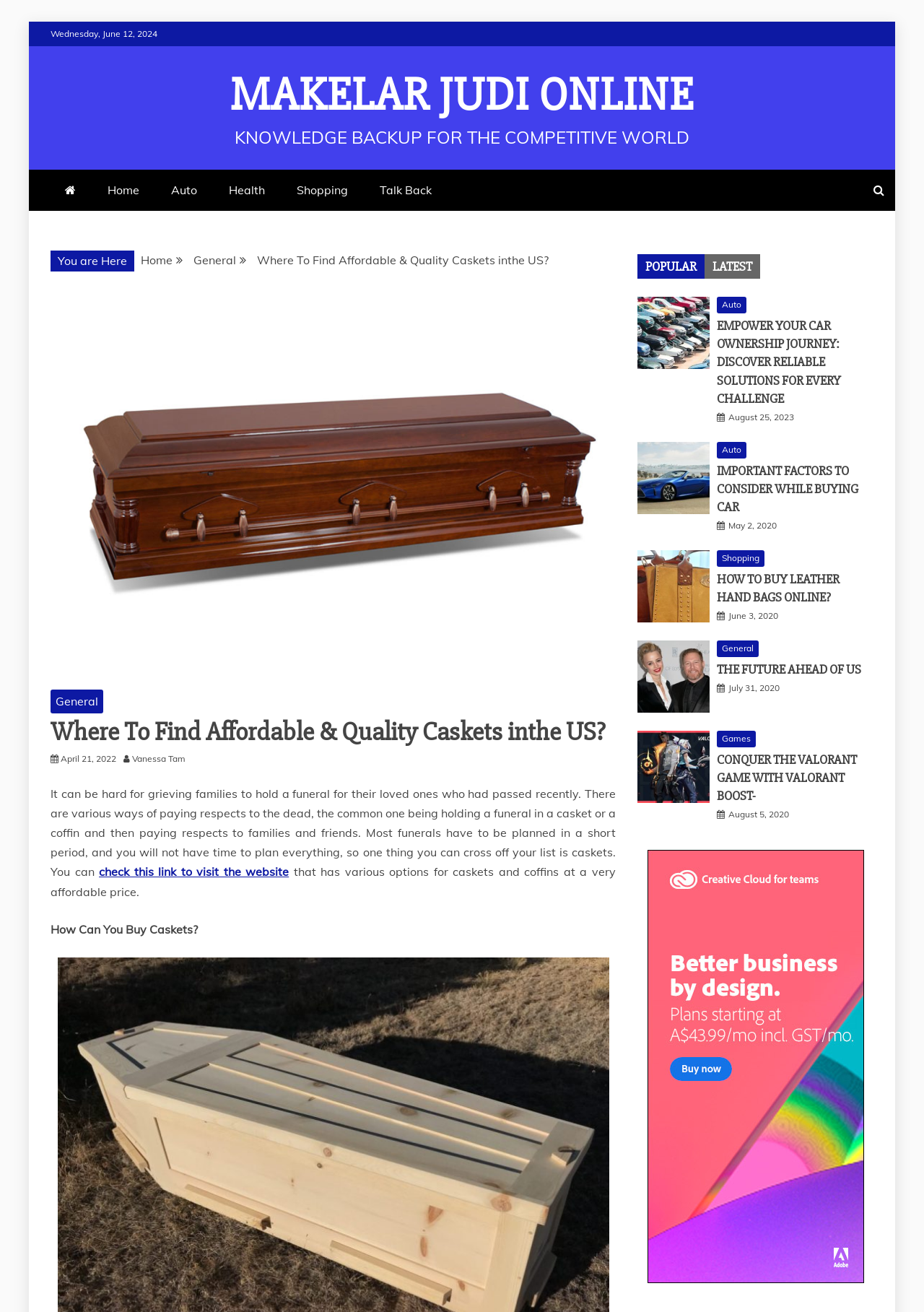Find the bounding box of the web element that fits this description: "August 5, 2020August 8, 2020".

[0.788, 0.617, 0.854, 0.625]